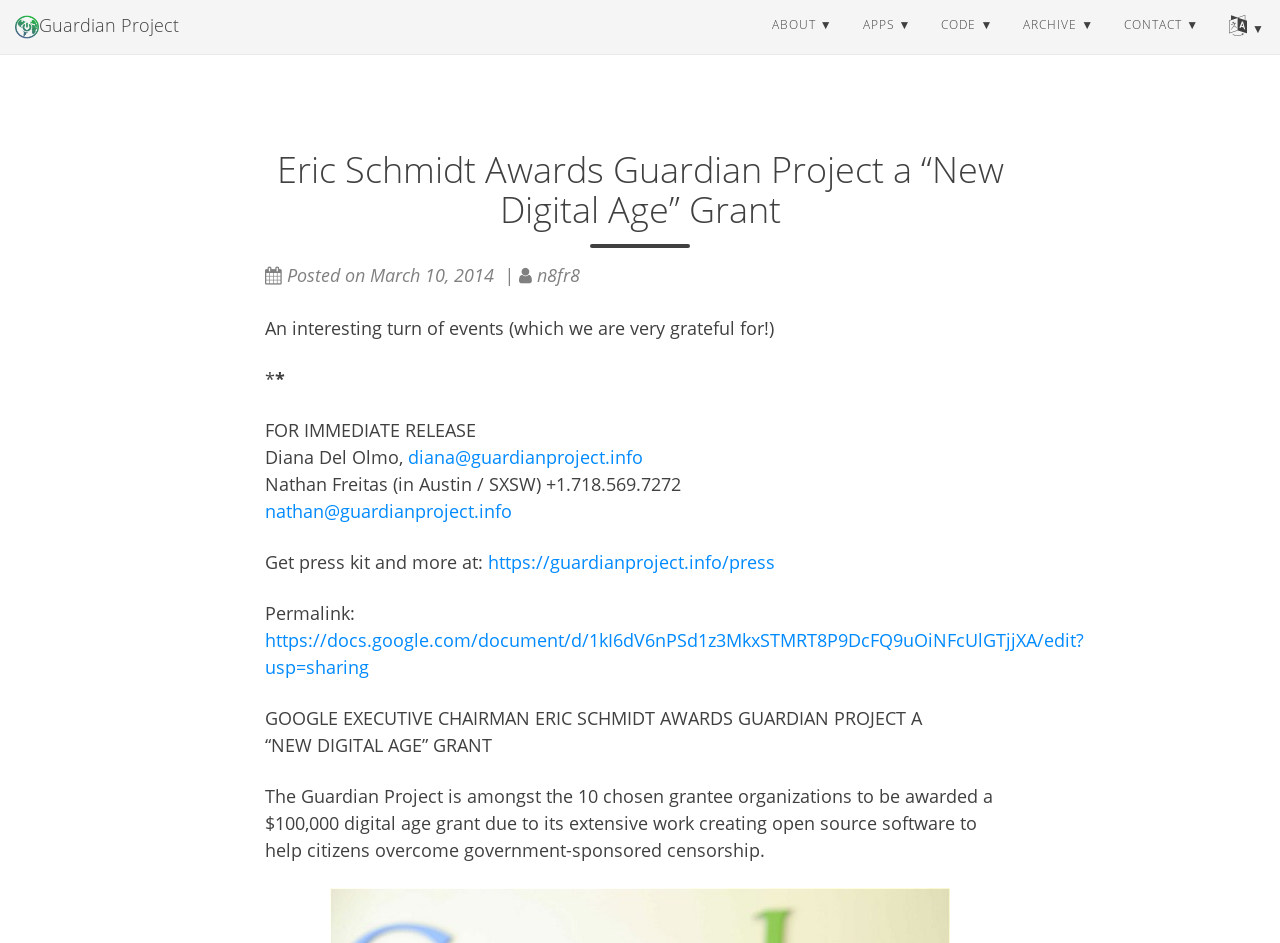Please use the details from the image to answer the following question comprehensively:
Where can one get the press kit?

The question is asking about where to get the press kit. From the webpage, we can see that the text 'Get press kit and more at: https://guardianproject.info/press' provides the link to get the press kit.